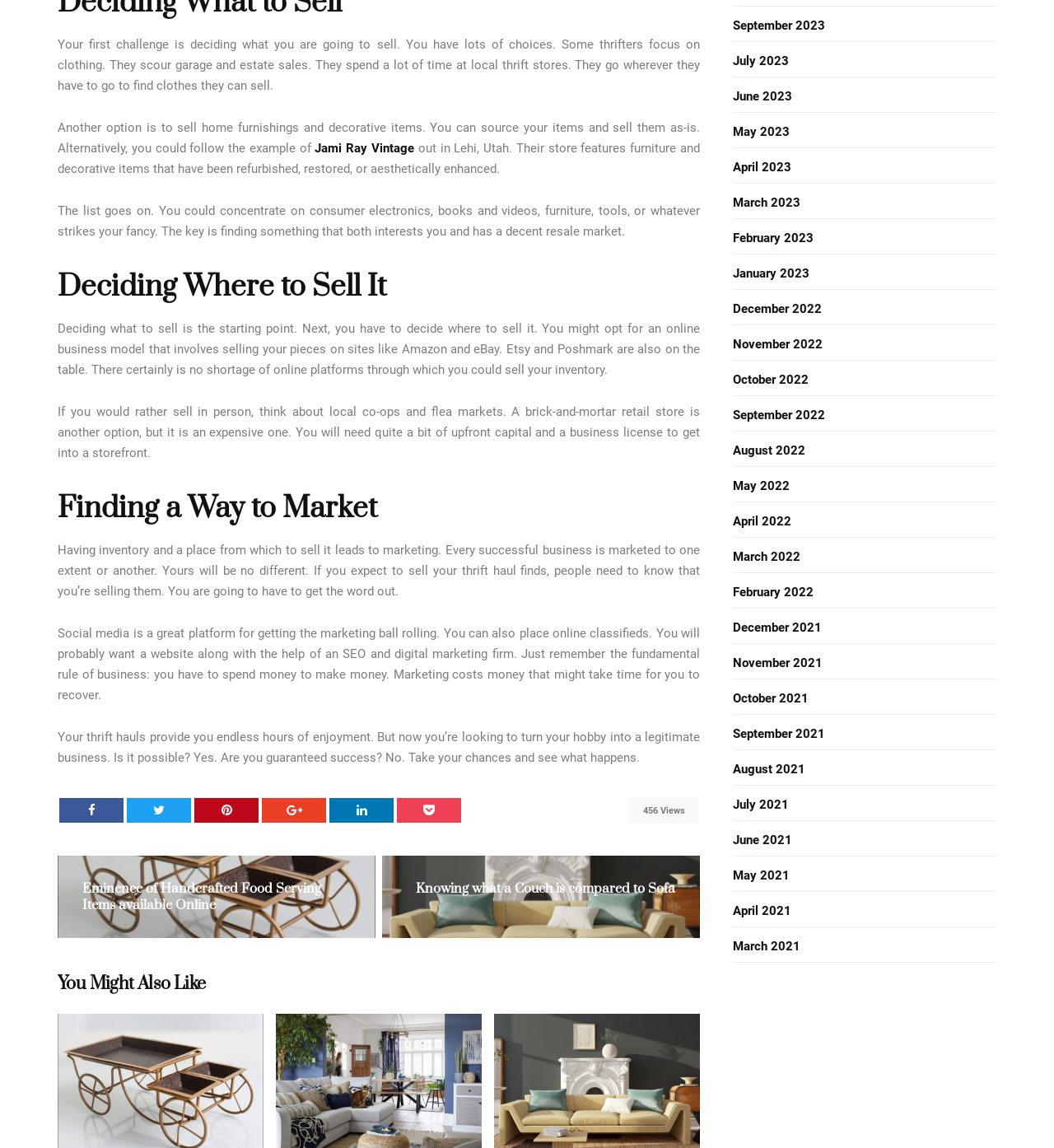Could you find the bounding box coordinates of the clickable area to complete this instruction: "Read the article about knowing what a couch is compared to a sofa"?

[0.362, 0.676, 0.664, 0.887]